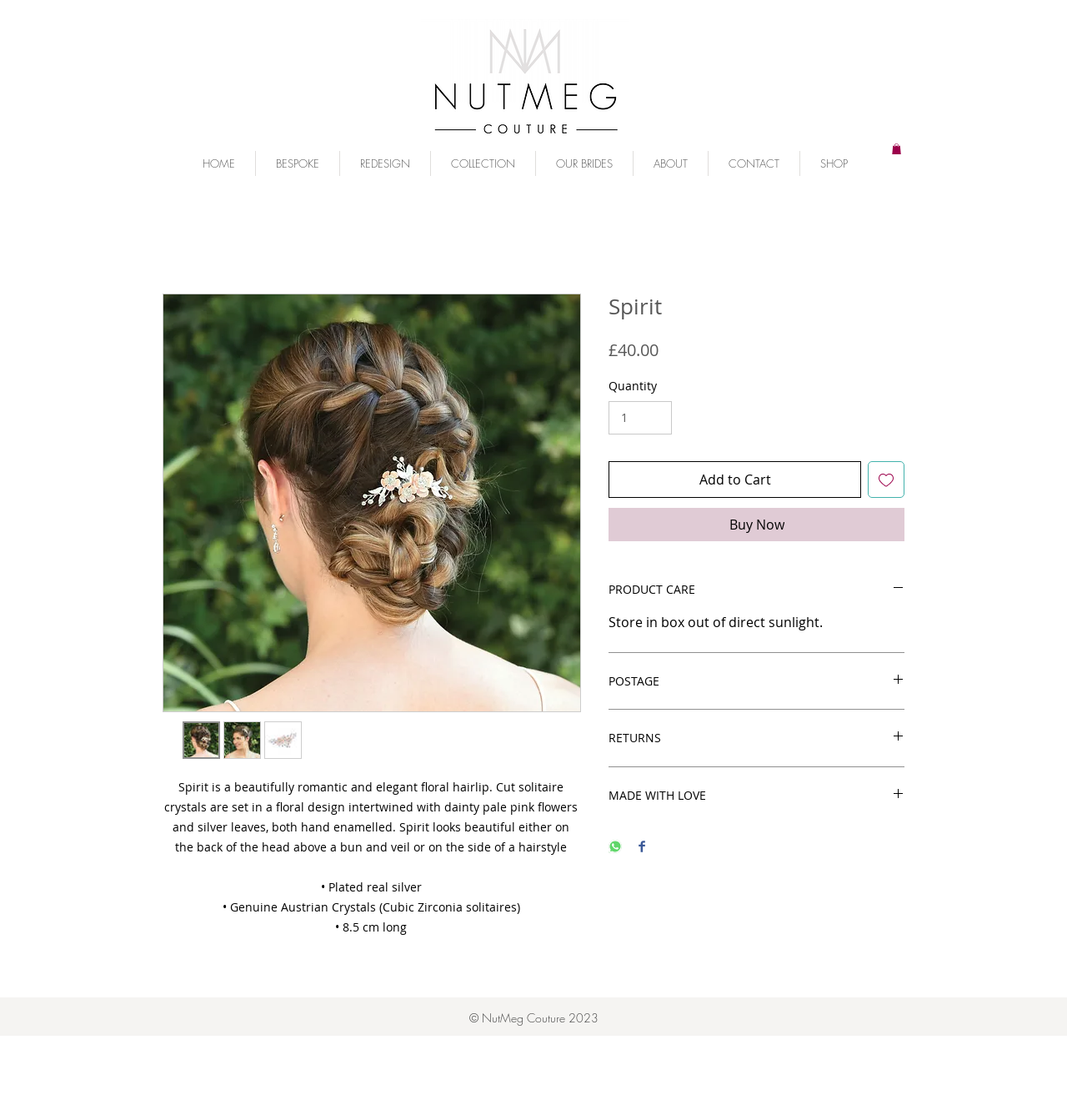For the given element description OUR BRIDES, determine the bounding box coordinates of the UI element. The coordinates should follow the format (top-left x, top-left y, bottom-right x, bottom-right y) and be within the range of 0 to 1.

[0.502, 0.135, 0.593, 0.157]